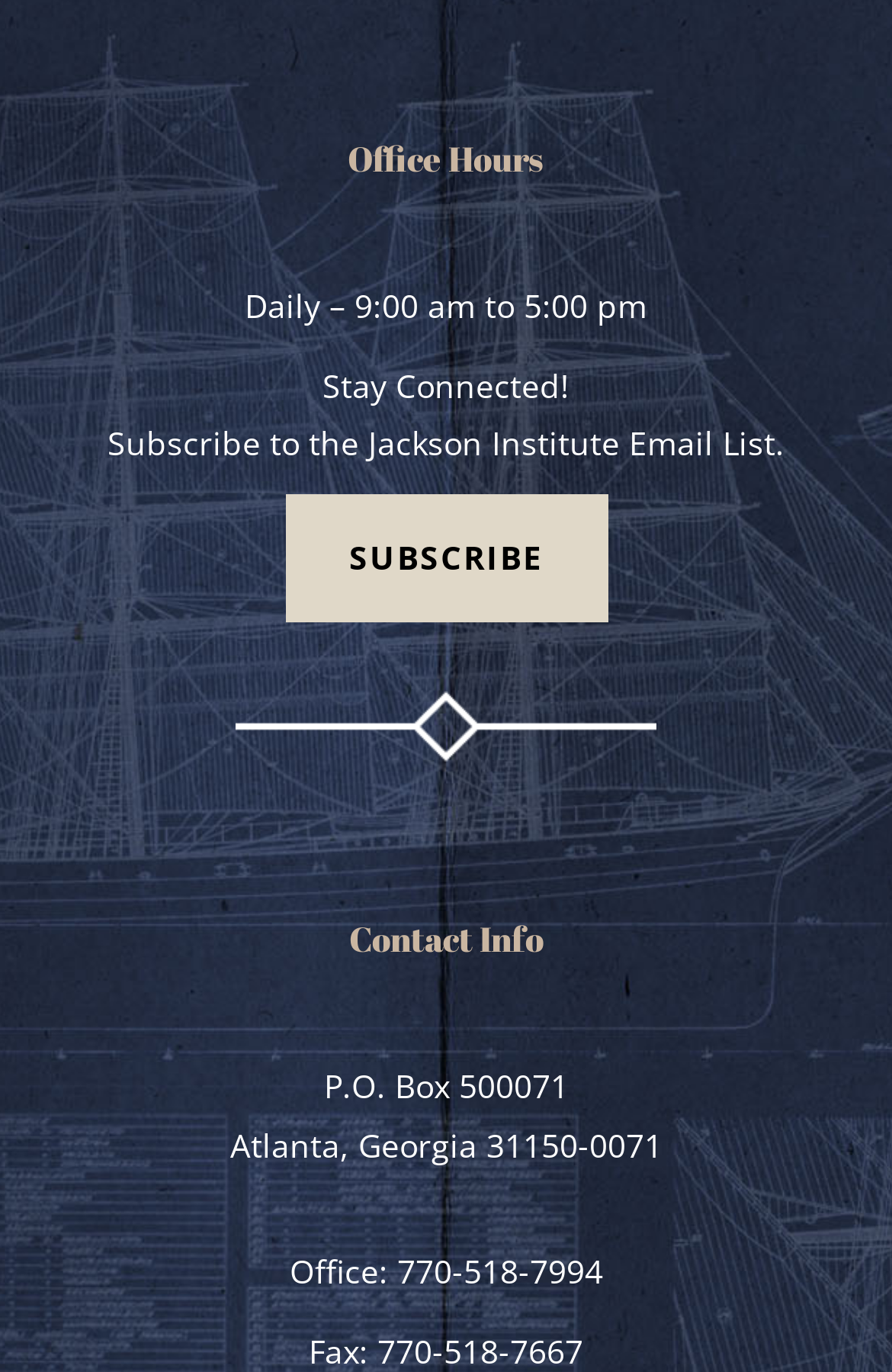Could you please study the image and provide a detailed answer to the question:
How can I stay connected with the Jackson Institute?

The section with the static text 'Stay Connected!' provides information on how to stay connected with the Jackson Institute. The link 'SUBSCRIBE' and the static text 'Subscribe to the Jackson Institute Email List.' suggest that subscribing to the email list is the way to stay connected.